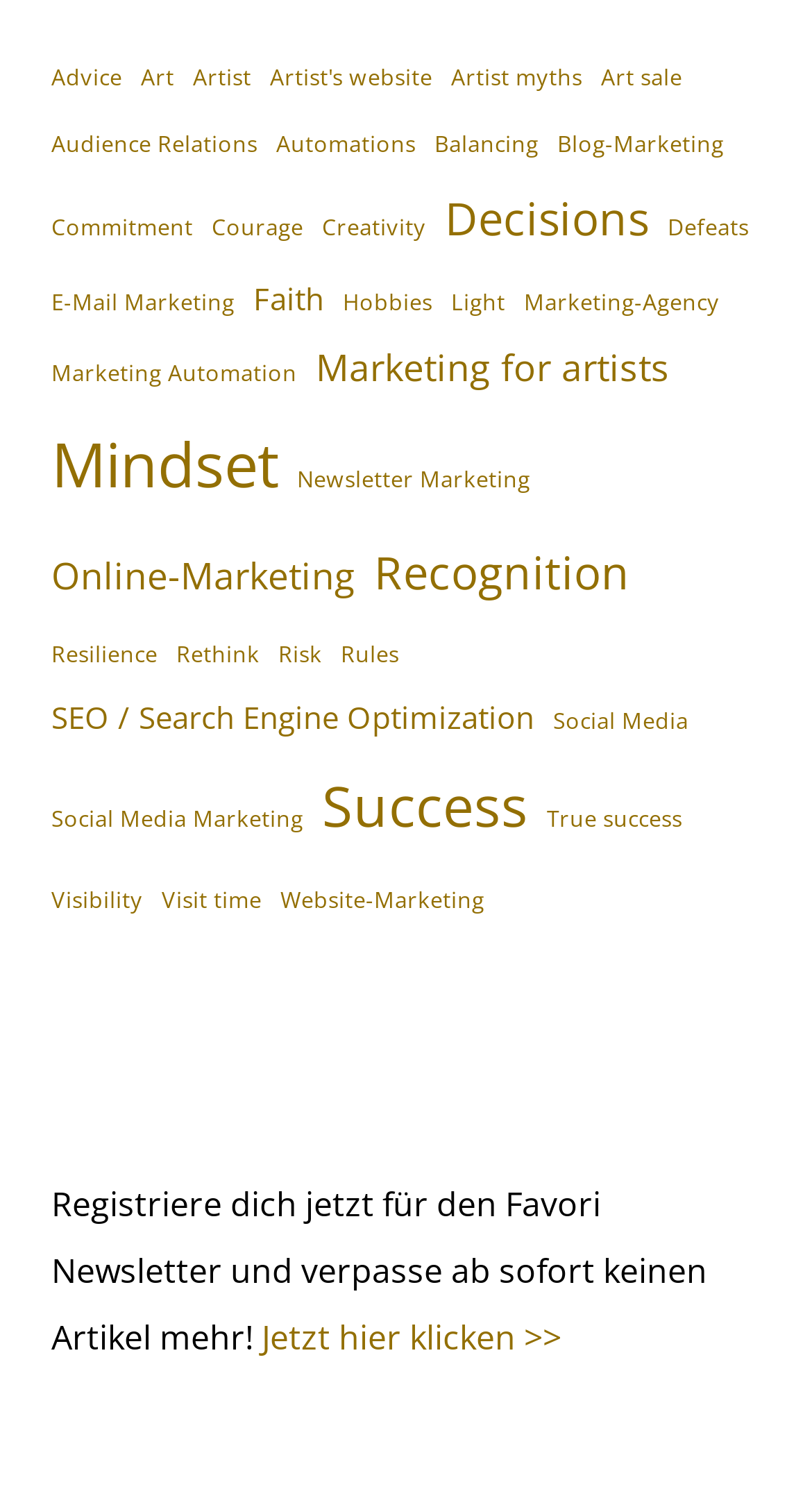Please specify the bounding box coordinates of the element that should be clicked to execute the given instruction: 'Subscribe to the newsletter'. Ensure the coordinates are four float numbers between 0 and 1, expressed as [left, top, right, bottom].

[0.322, 0.878, 0.691, 0.909]